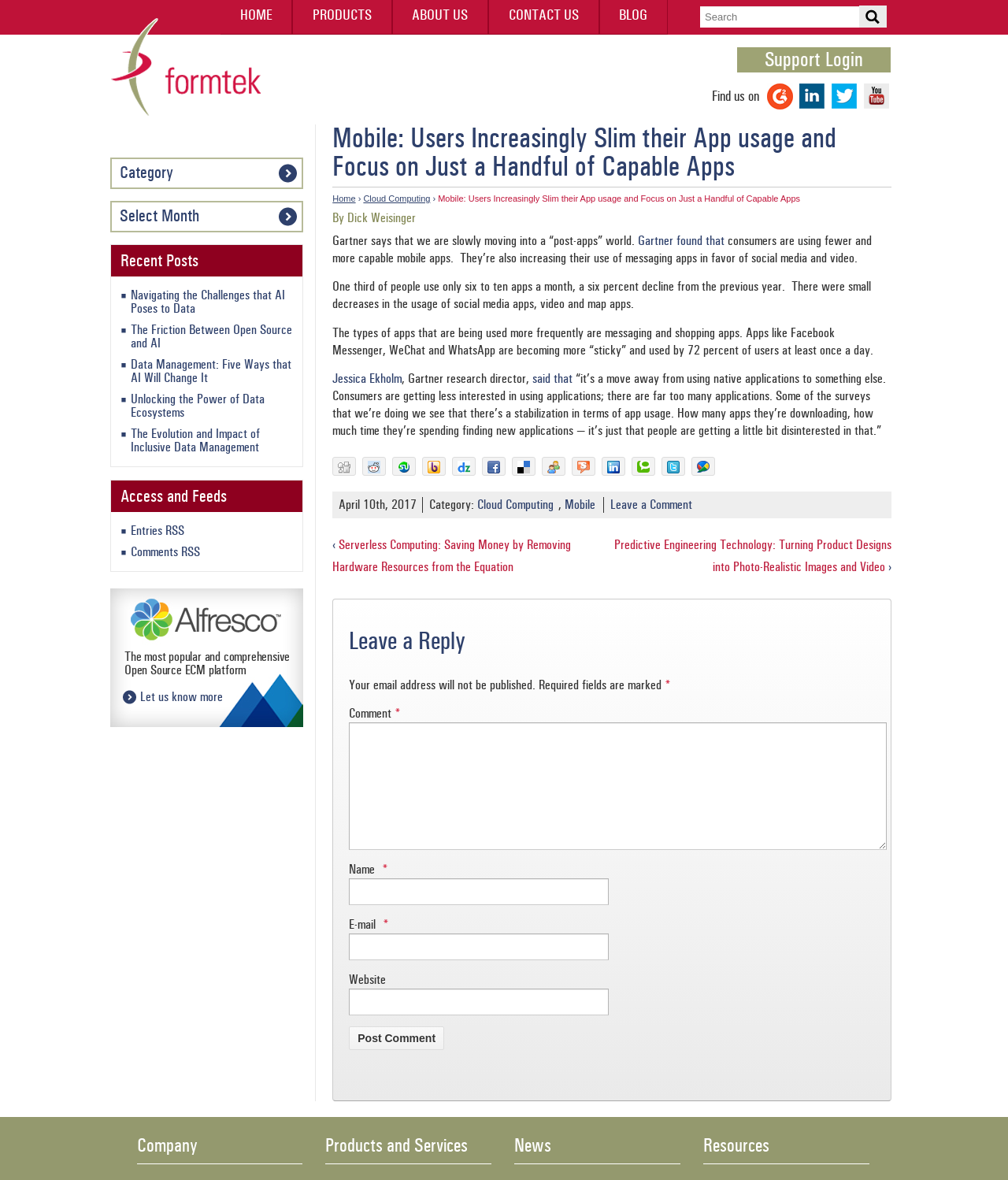Could you specify the bounding box coordinates for the clickable section to complete the following instruction: "Search for a keyword"?

[0.695, 0.005, 0.852, 0.023]